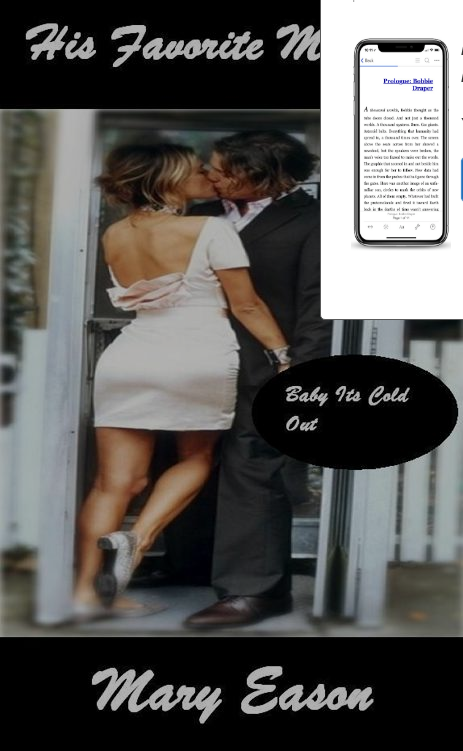What is the author's name?
Please use the image to deliver a detailed and complete answer.

The author's name is elegantly positioned at the bottom of the book cover in a stylish font, which is 'Mary Eason'.